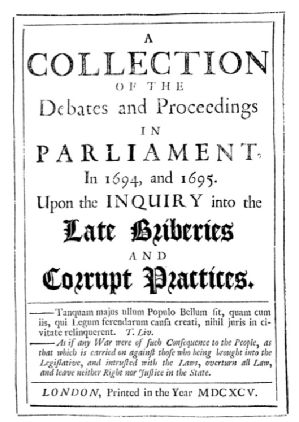In what year was the document published?
Deliver a detailed and extensive answer to the question.

The publication year of the document is mentioned in the caption as 1695, which is the year when the document was published in London.